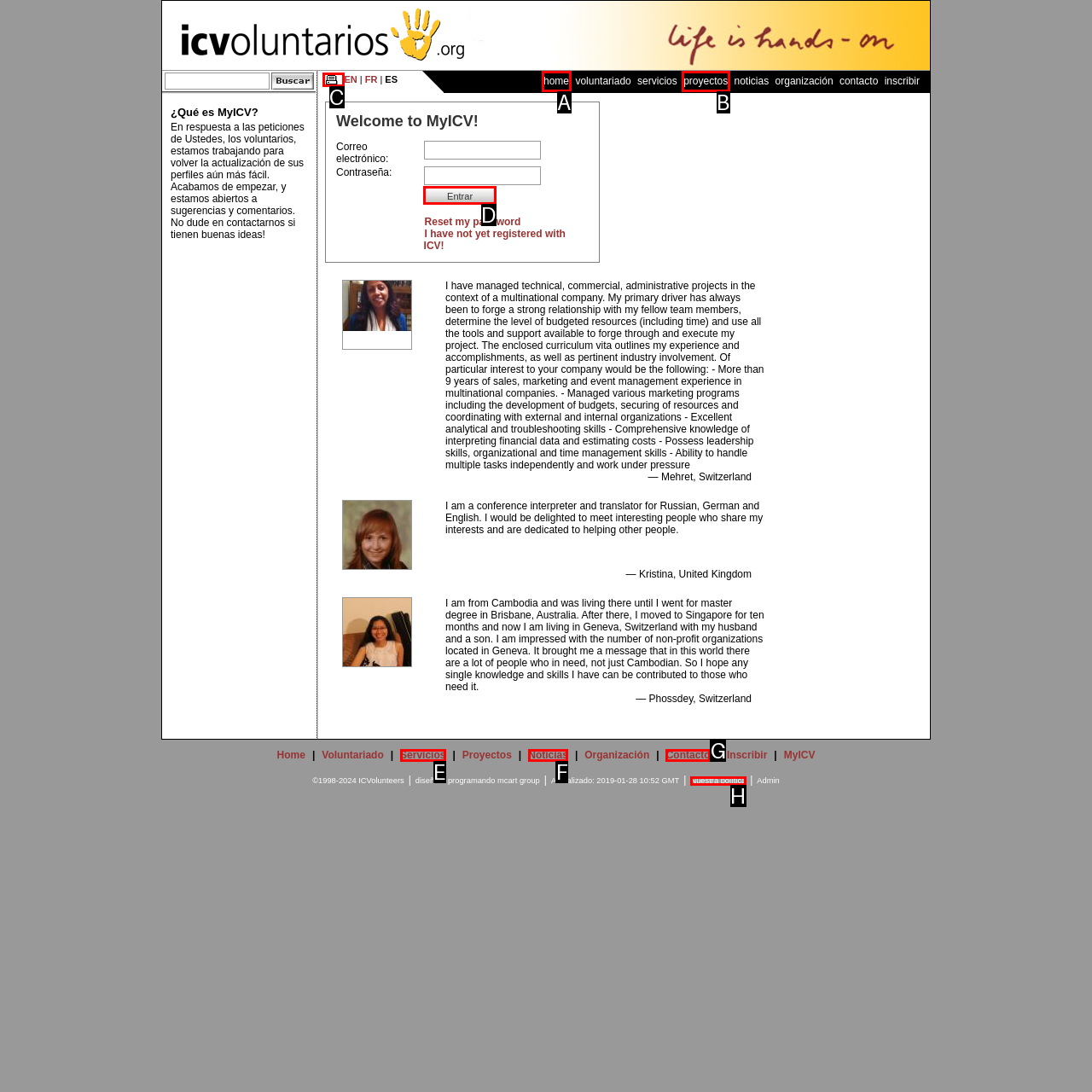Identify the HTML element to click to fulfill this task: log in
Answer with the letter from the given choices.

D